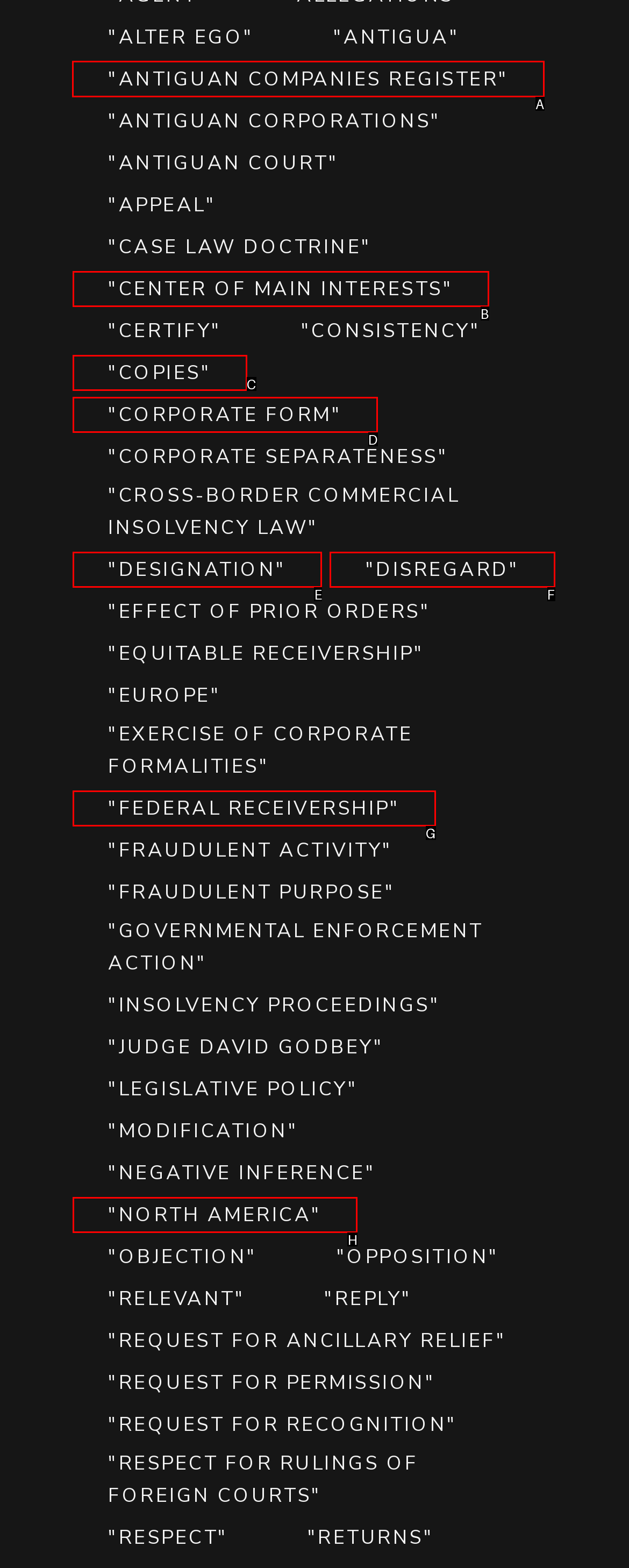Determine which option you need to click to execute the following task: Check out the Die Screaming With Sharp Things in Your Head website. Provide your answer as a single letter.

None